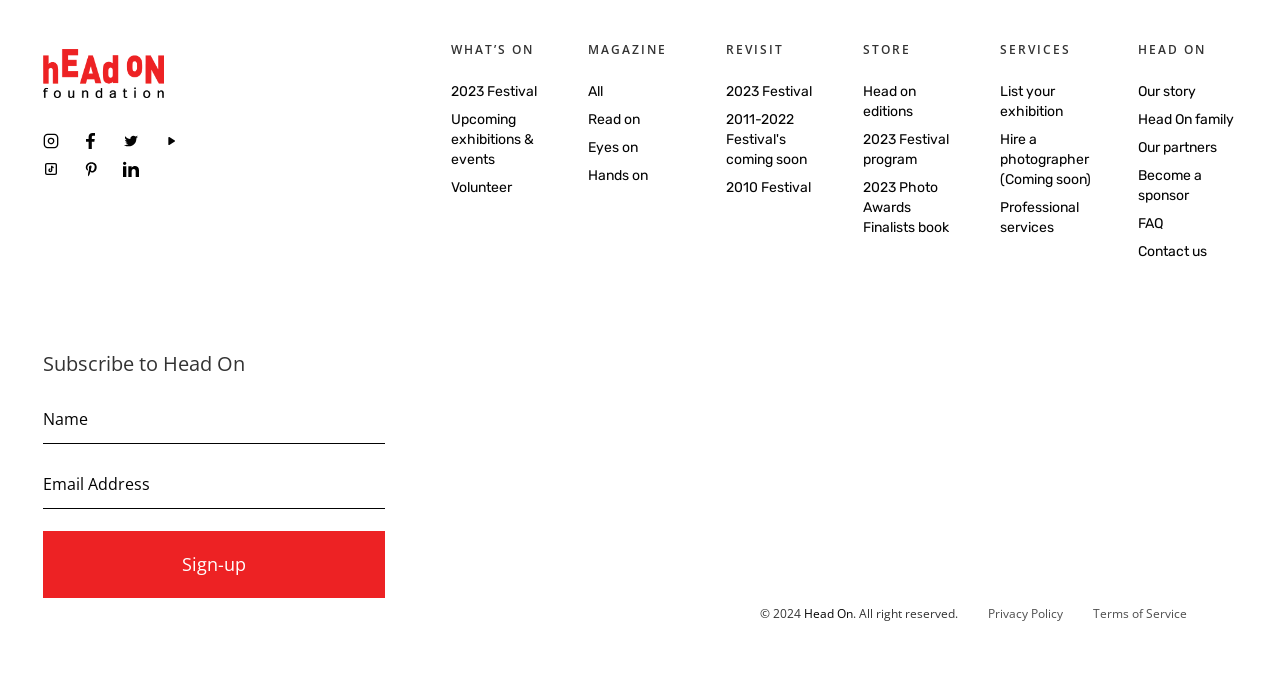Determine the bounding box coordinates for the clickable element required to fulfill the instruction: "Enter email address in the textbox". Provide the coordinates as four float numbers between 0 and 1, i.e., [left, top, right, bottom].

[0.034, 0.57, 0.301, 0.641]